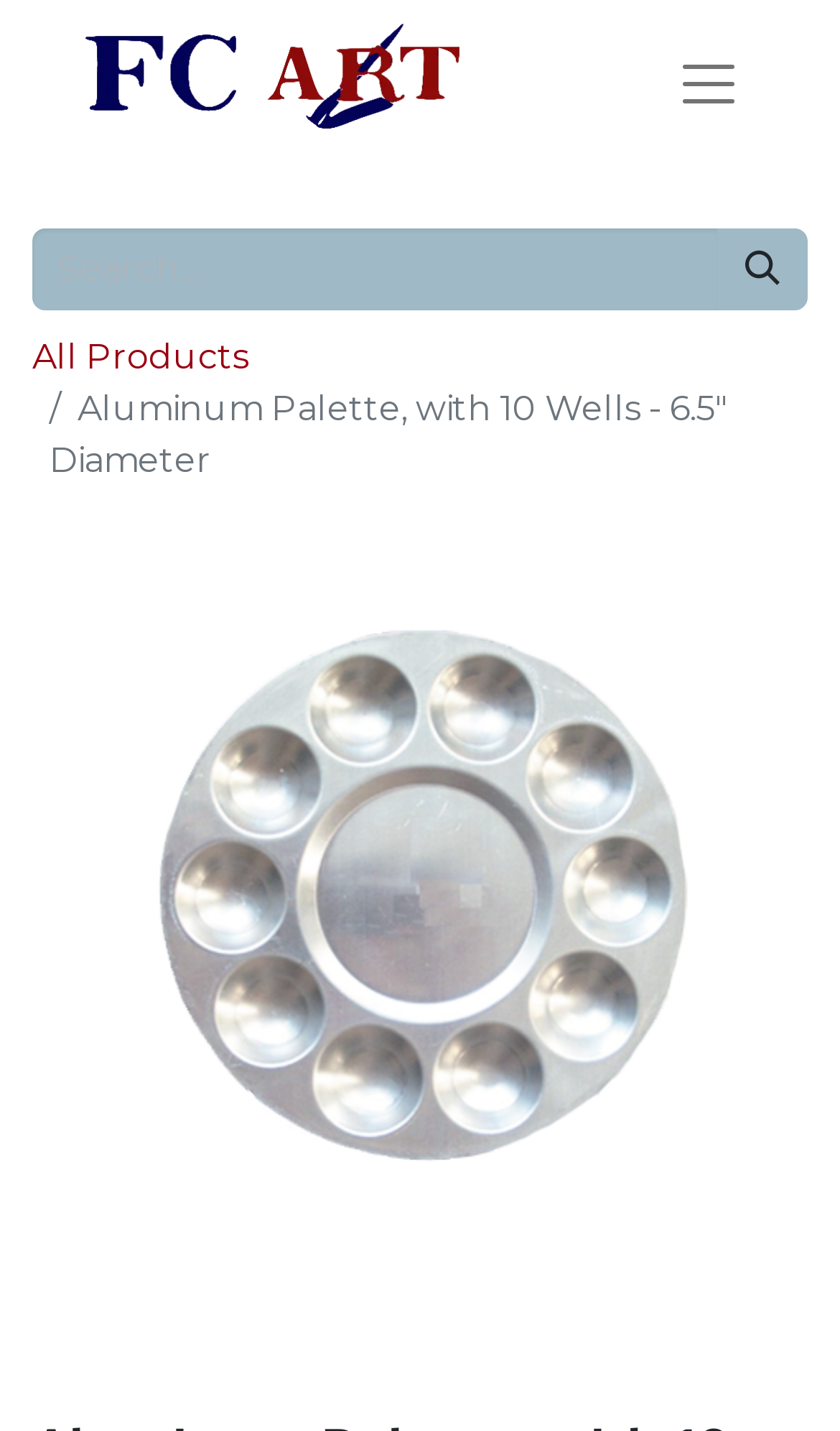What is the purpose of the button 'Search'?
Look at the image and respond to the question as thoroughly as possible.

The button 'Search' is located next to a searchbox with a placeholder text 'Search...', suggesting that its purpose is to initiate a search for products on the website.